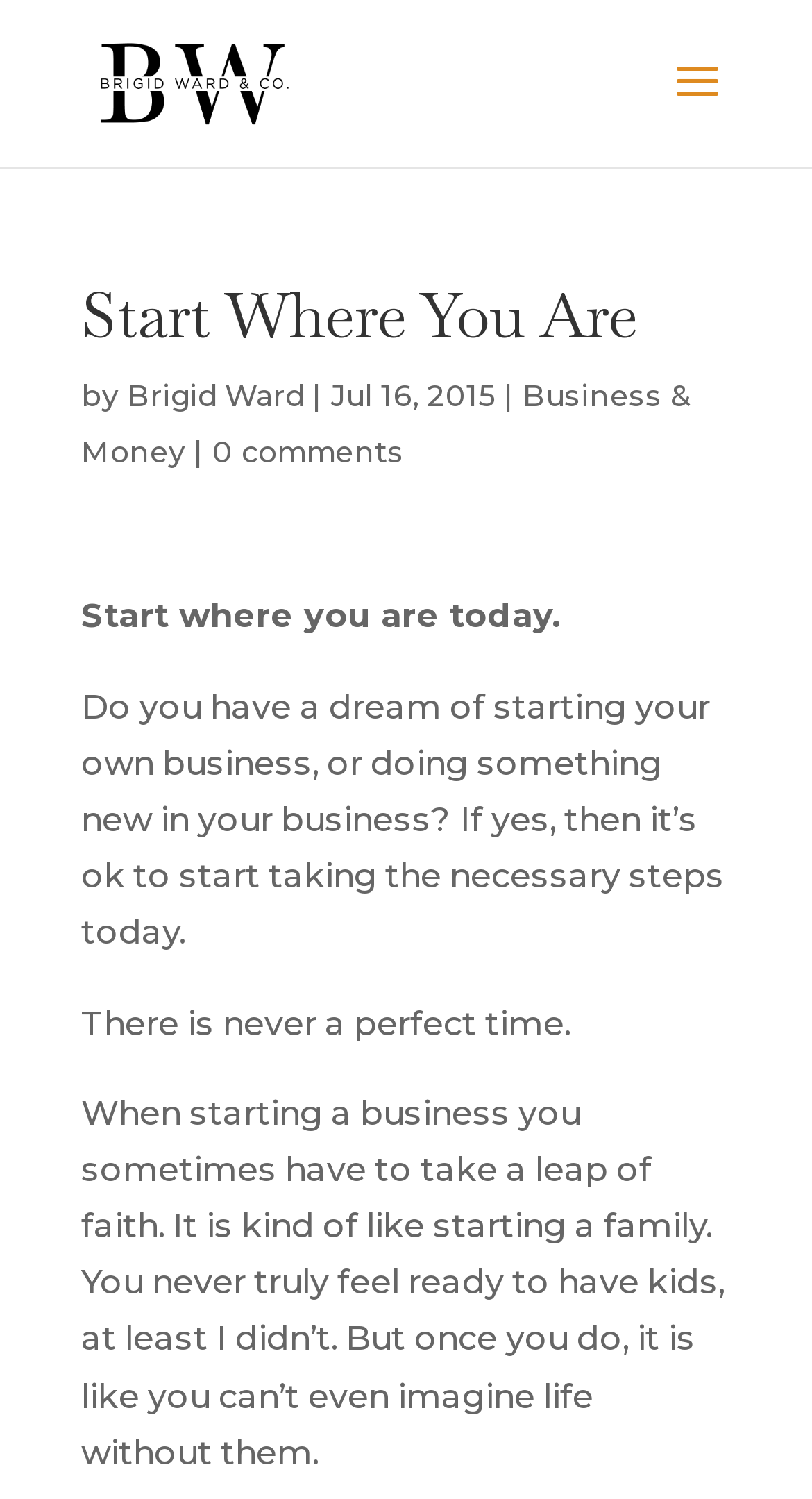What is the main idea of the article?
Please answer the question with a detailed response using the information from the screenshot.

The main idea of the article can be determined by reading the StaticText elements that make up the article's content. The text mentions starting a business and taking a leap of faith, which suggests that the main idea of the article is about starting a business.